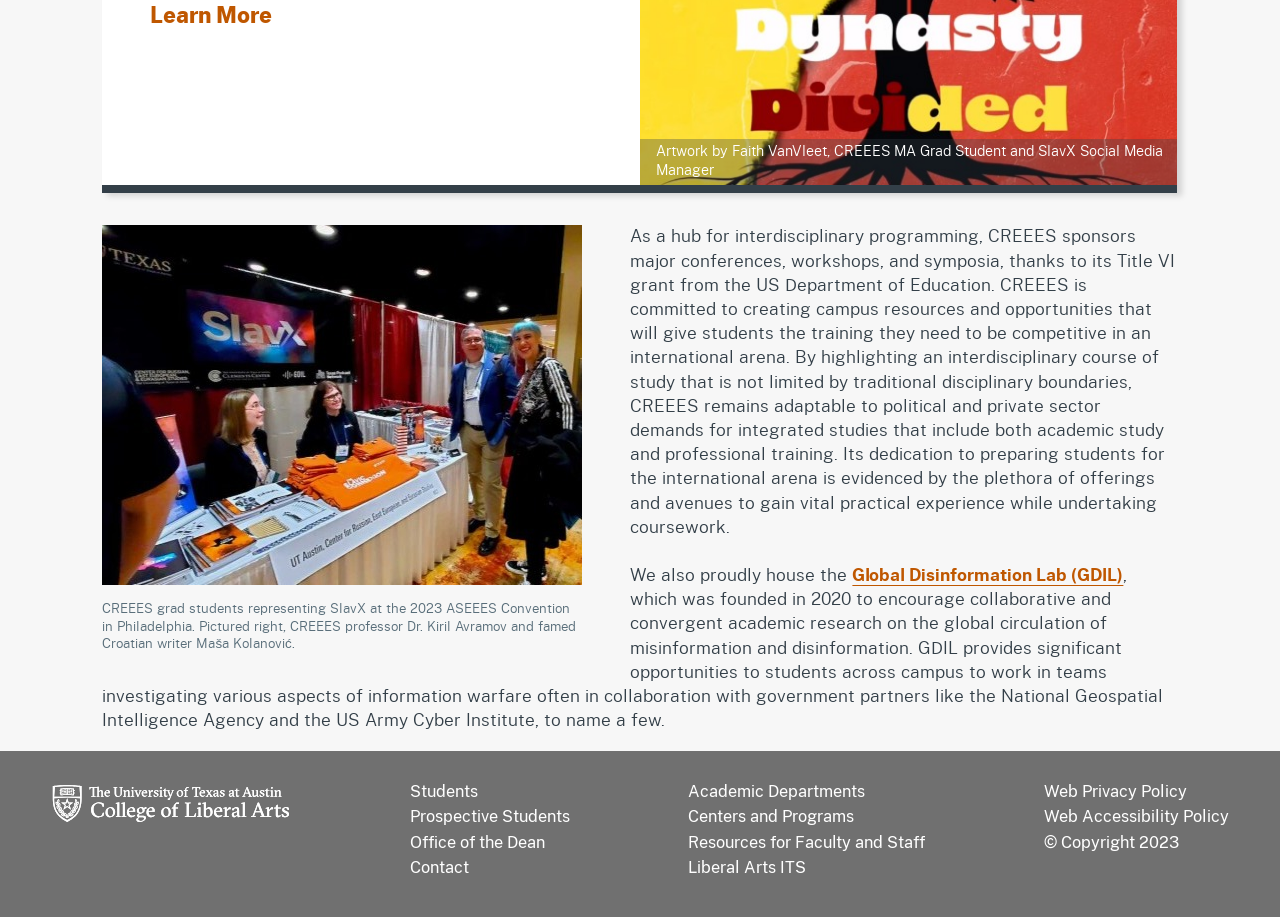Pinpoint the bounding box coordinates for the area that should be clicked to perform the following instruction: "Contact the Office of the Dean".

[0.32, 0.908, 0.426, 0.929]